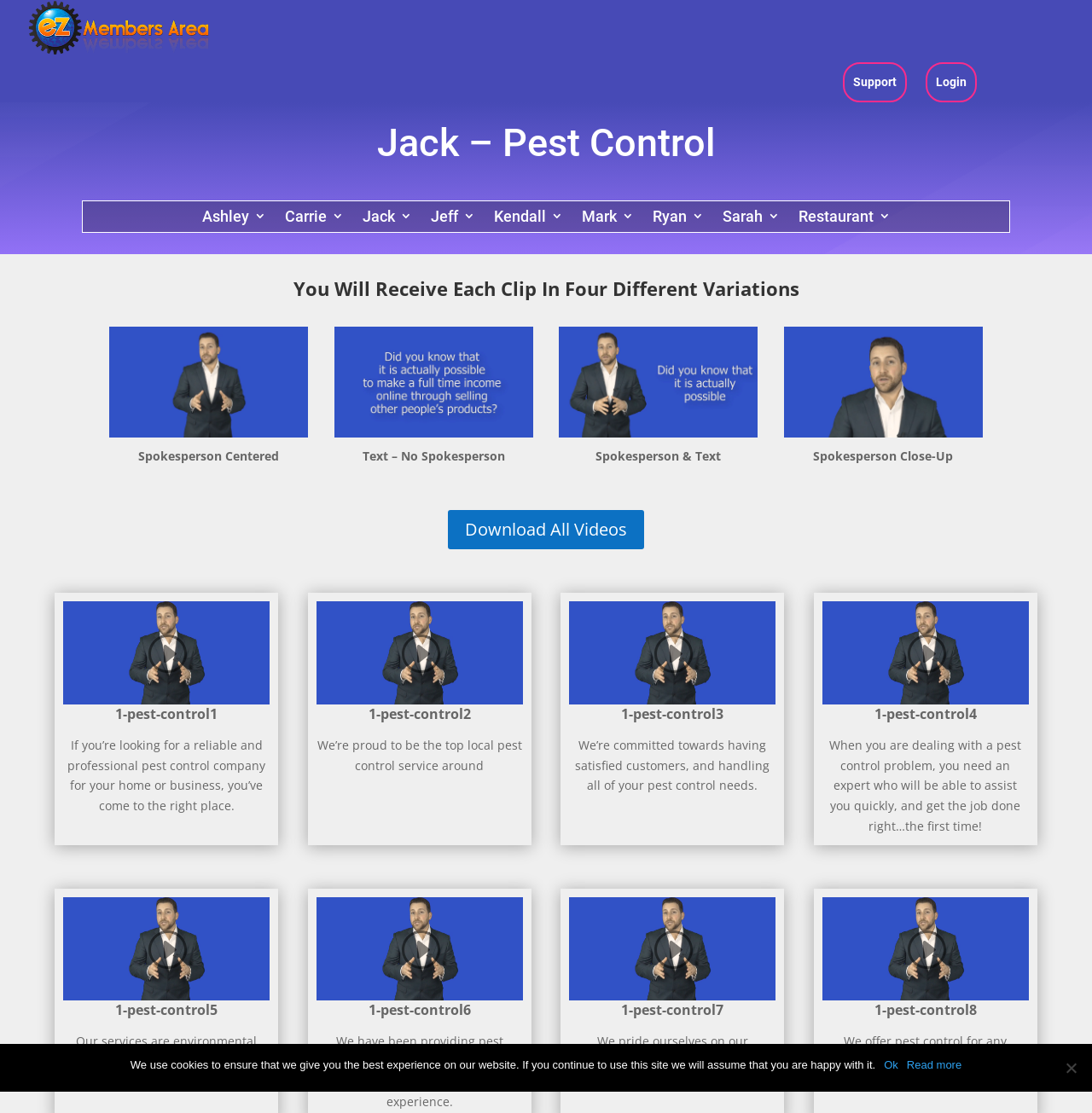Please analyze the image and give a detailed answer to the question:
What is the name of the pest control company?

The name of the pest control company can be found in the heading 'Jack – Pest Control' at the top of the webpage.